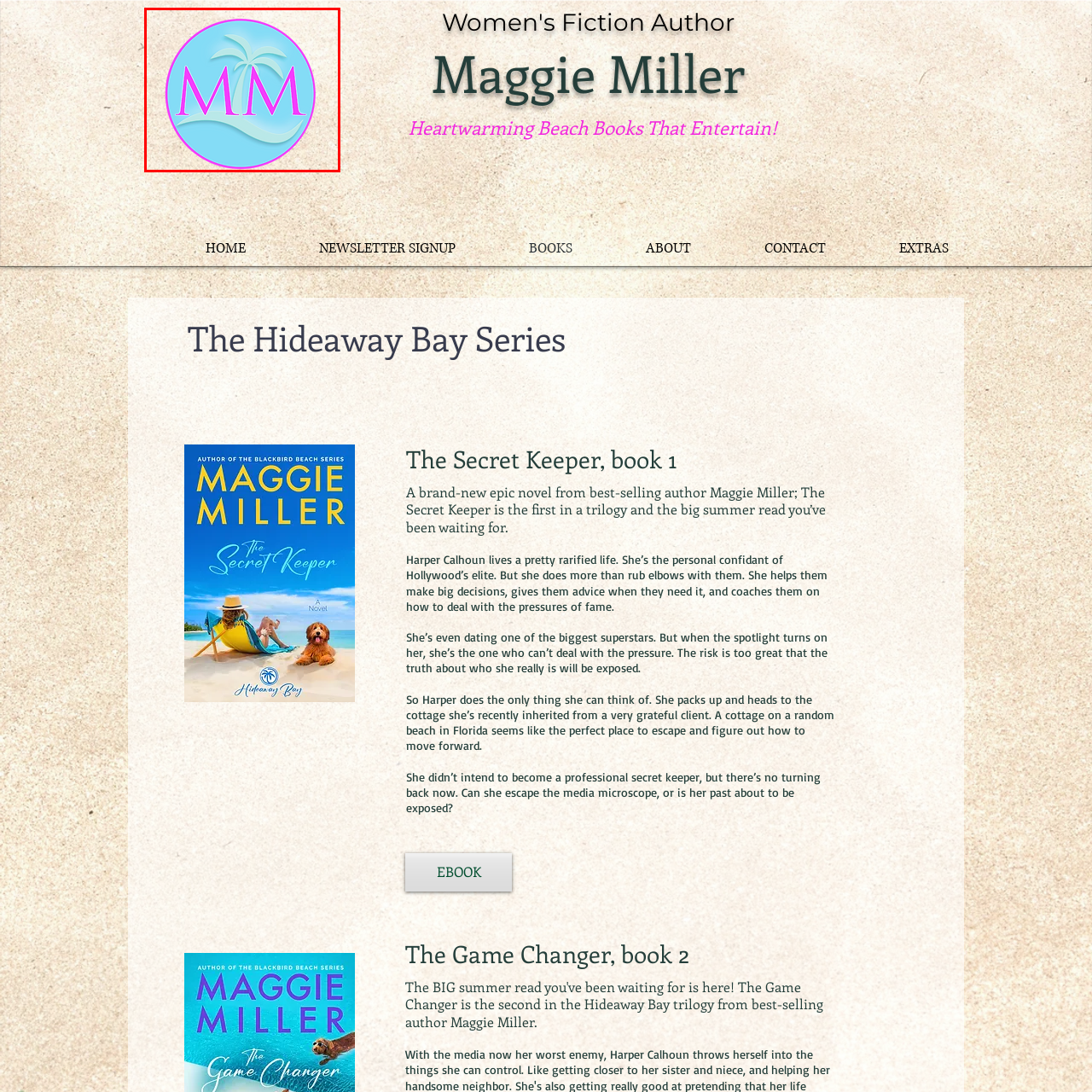What does the wave motif in the logo suggest?
Observe the section of the image outlined in red and answer concisely with a single word or phrase.

A coastal theme